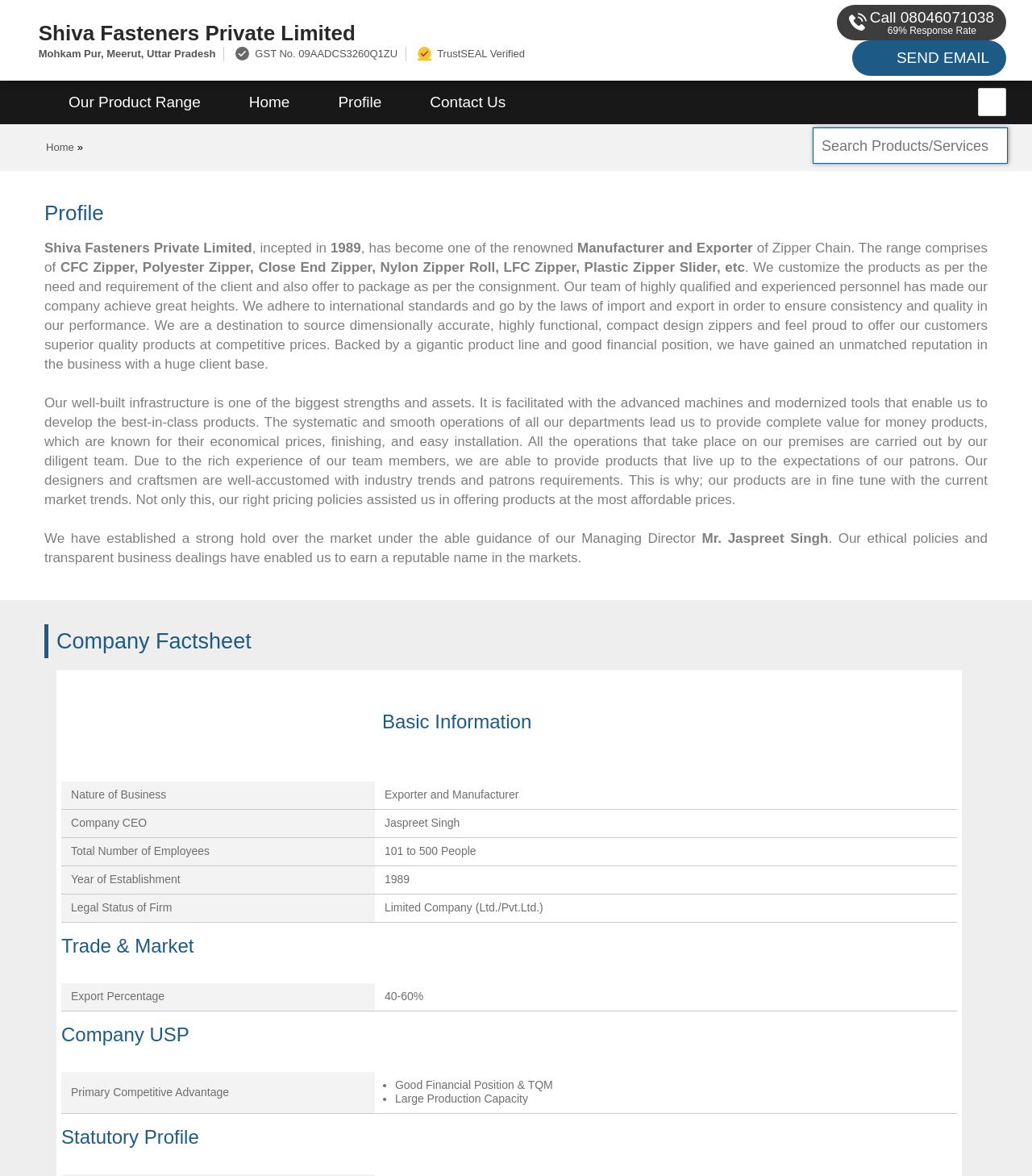Please find the bounding box coordinates for the clickable element needed to perform this instruction: "View May 2024".

None